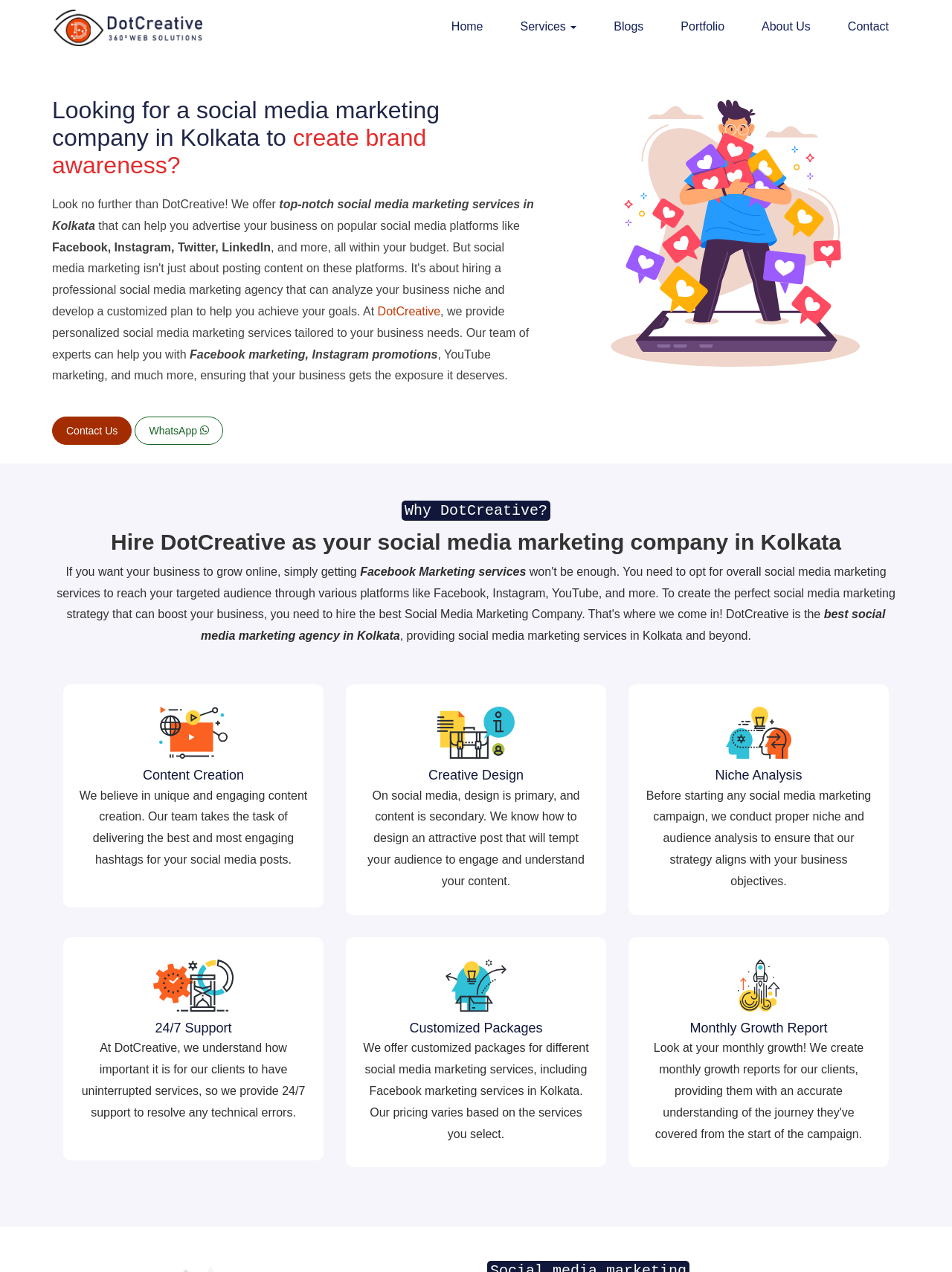Pinpoint the bounding box coordinates of the clickable element to carry out the following instruction: "View our portfolio."

[0.703, 0.006, 0.773, 0.036]